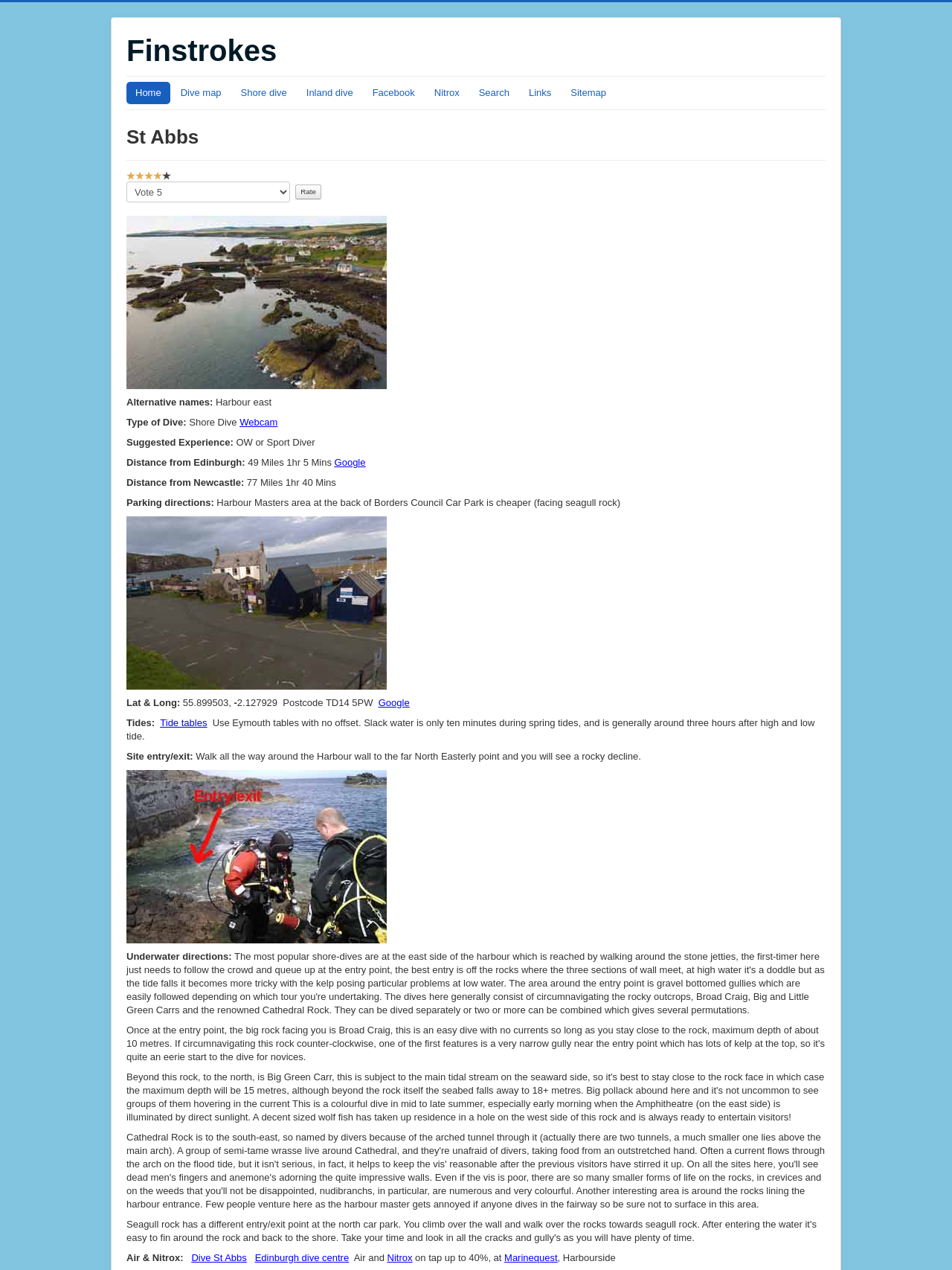Using the element description: "Edinburgh dive centre", determine the bounding box coordinates. The coordinates should be in the format [left, top, right, bottom], with values between 0 and 1.

[0.268, 0.986, 0.367, 0.995]